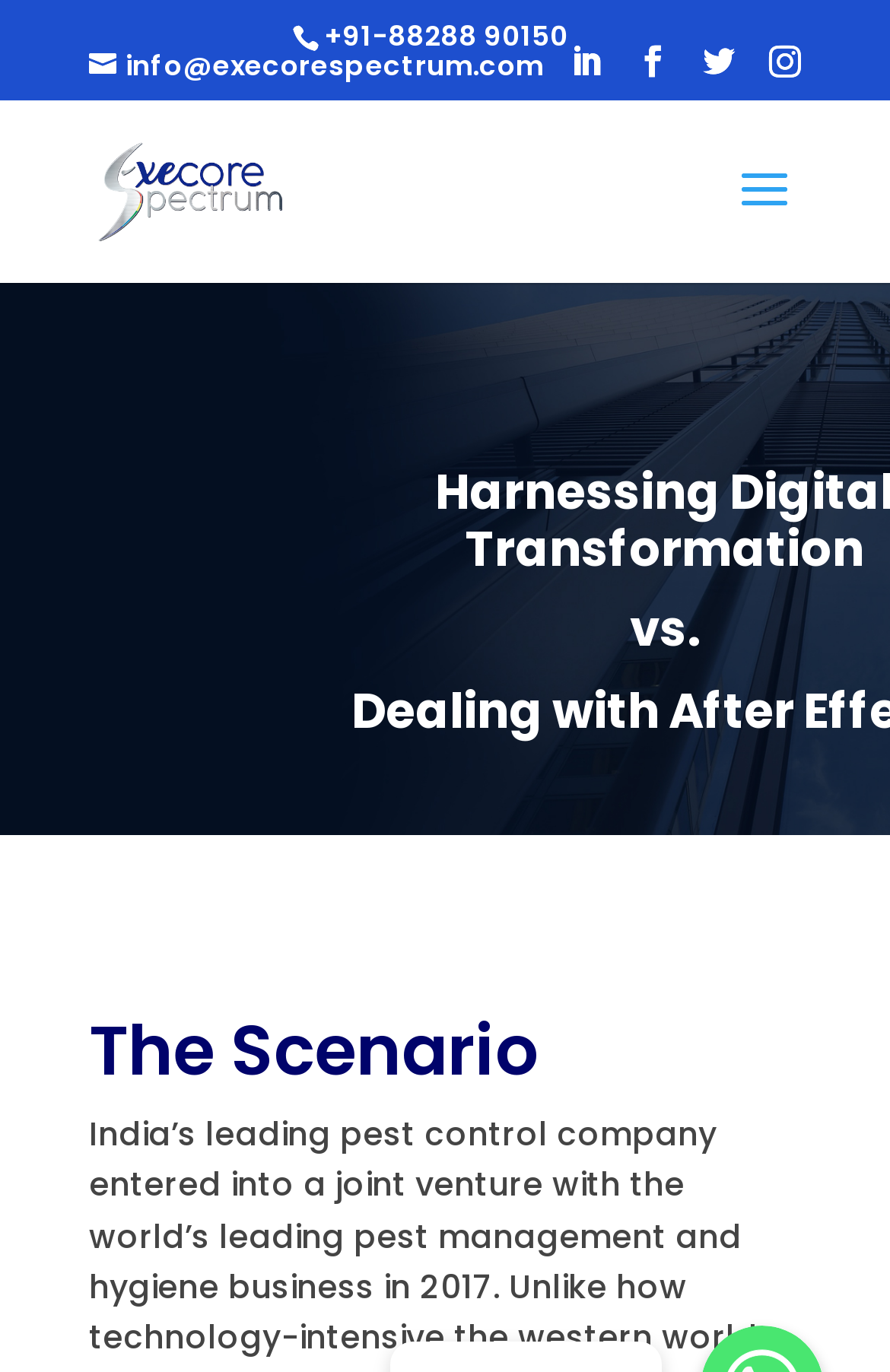Please give a short response to the question using one word or a phrase:
What is the name of the company?

Execore Spectrum